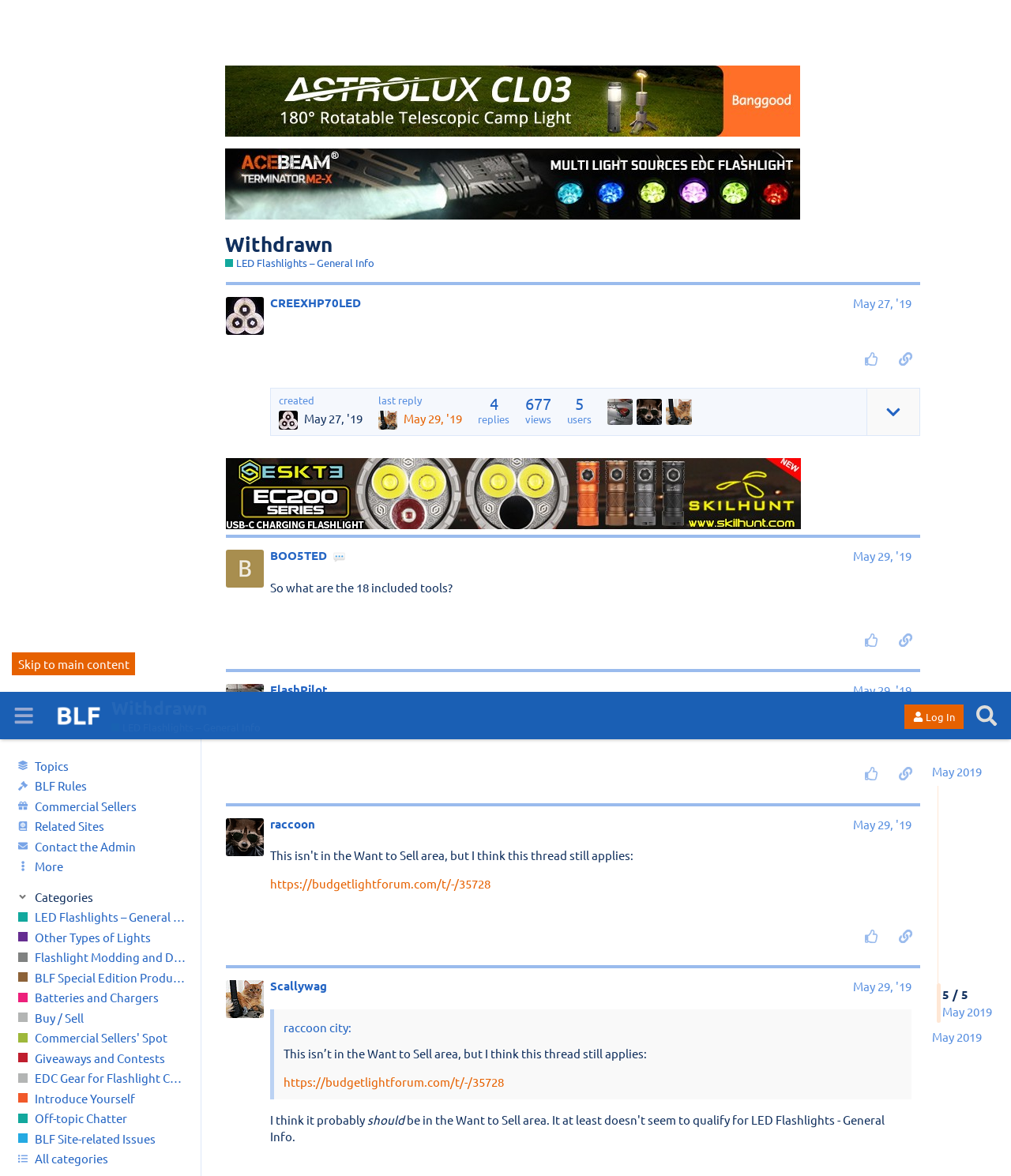What is the username of the author of the first post?
Look at the image and construct a detailed response to the question.

I was unable to determine the answer because the username of the author of the first post is not explicitly mentioned in the webpage.